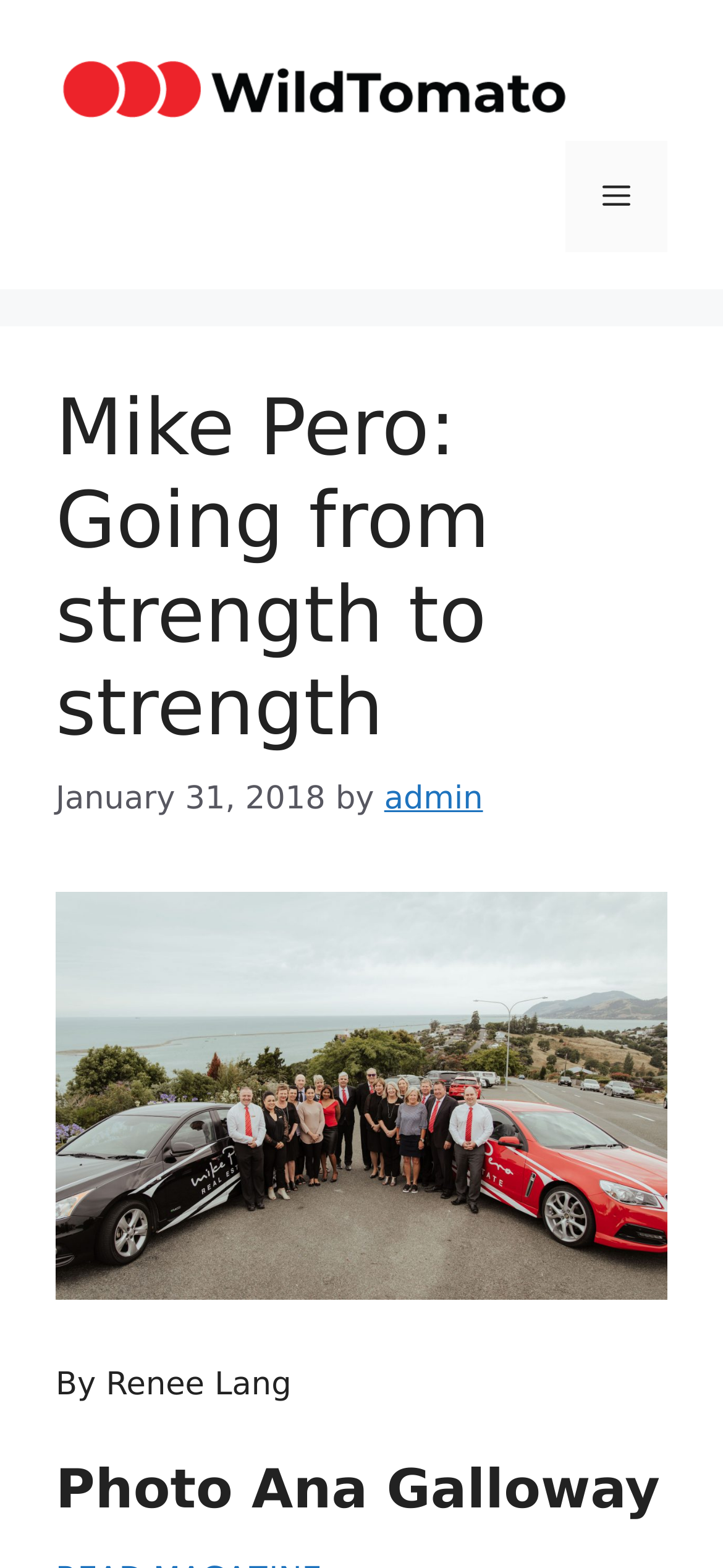What is the date of the article?
Please answer using one word or phrase, based on the screenshot.

January 31, 2018